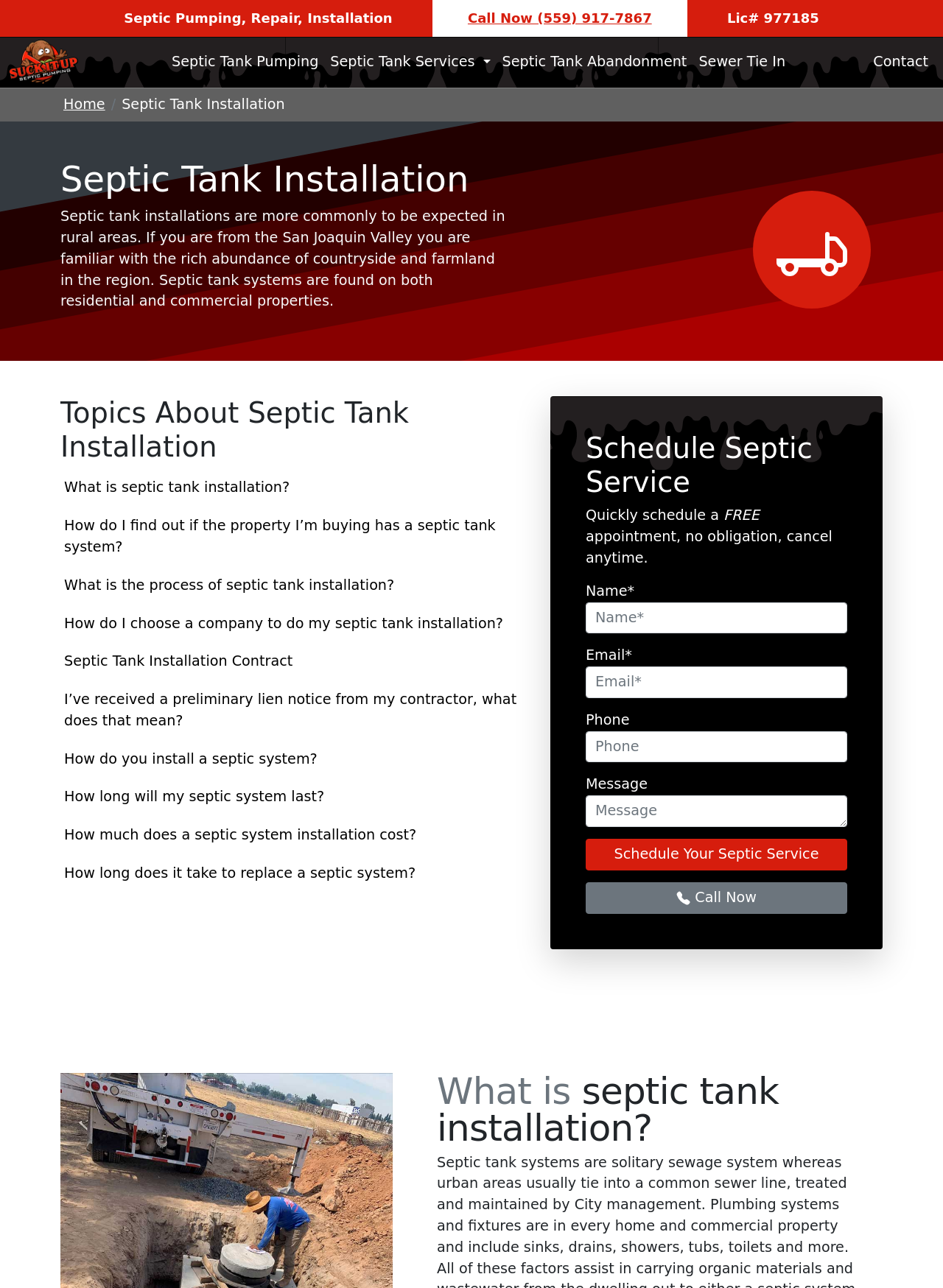What is the purpose of a septic tank system?
From the image, respond with a single word or phrase.

For rural areas